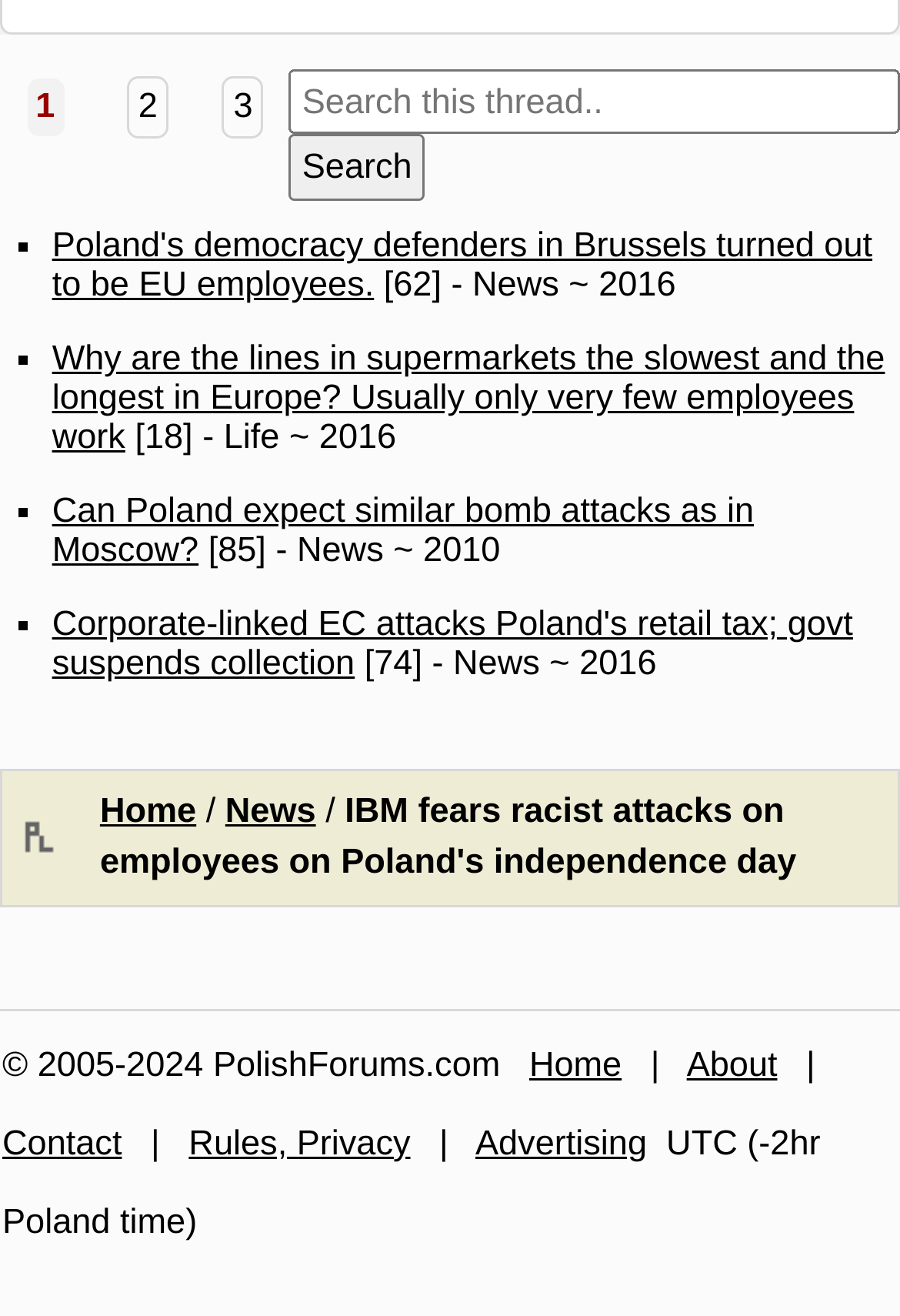Locate the bounding box coordinates of the region to be clicked to comply with the following instruction: "Go to the home page". The coordinates must be four float numbers between 0 and 1, in the form [left, top, right, bottom].

[0.111, 0.602, 0.218, 0.632]